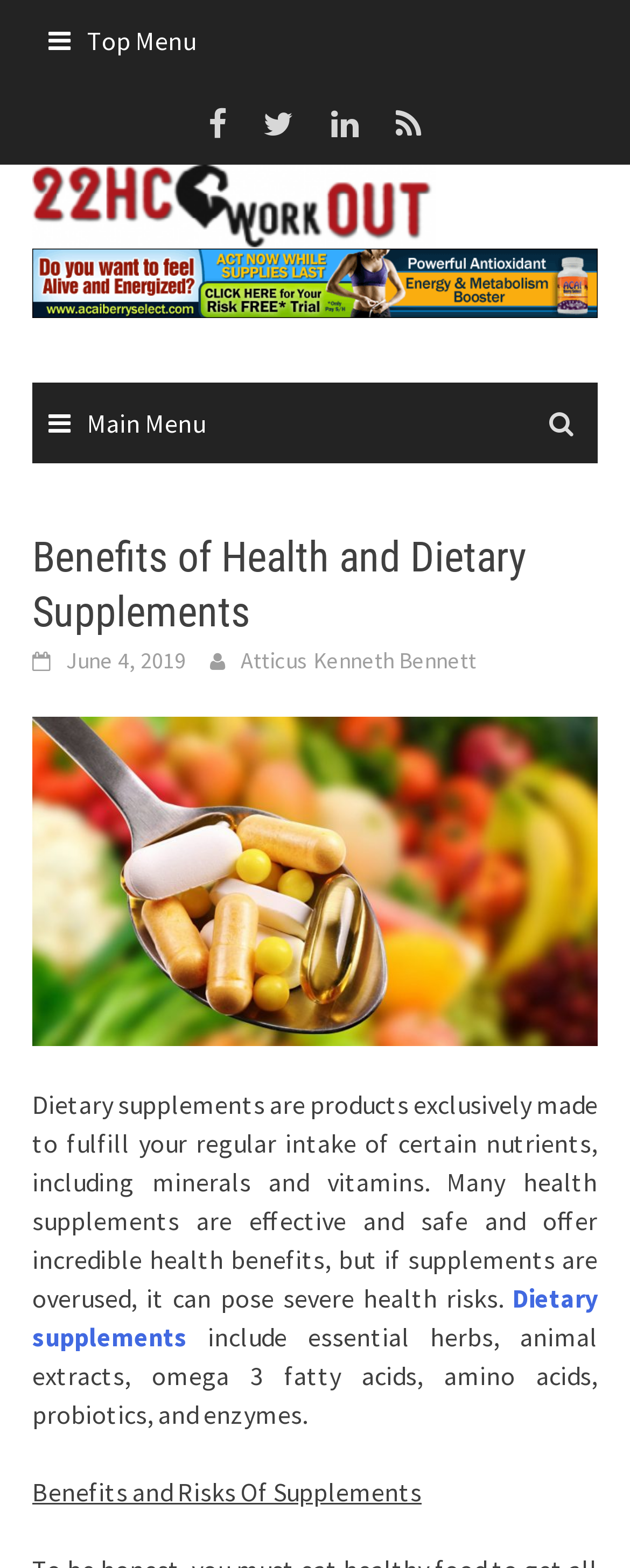Locate and extract the headline of this webpage.

Benefits of Health and Dietary Supplements